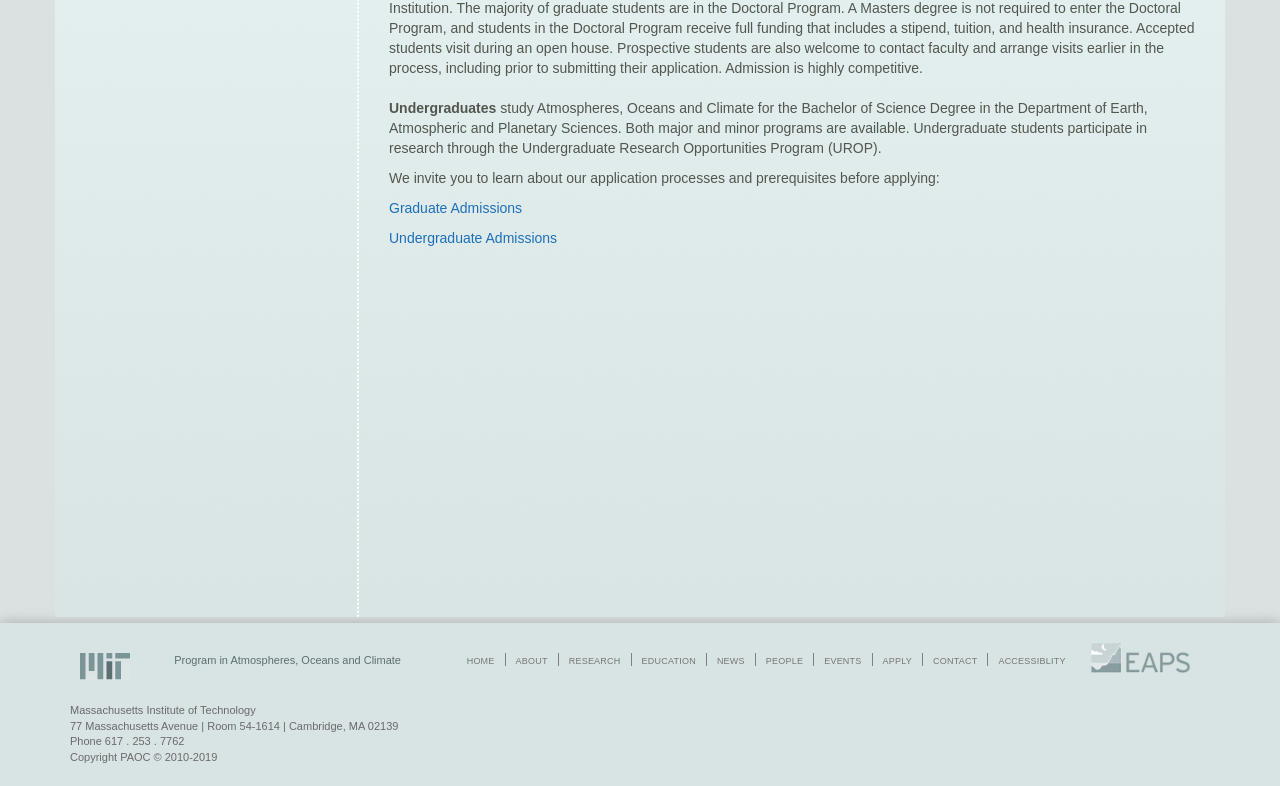Find the bounding box coordinates for the UI element whose description is: "Graduate Admissions". The coordinates should be four float numbers between 0 and 1, in the format [left, top, right, bottom].

[0.304, 0.255, 0.408, 0.275]